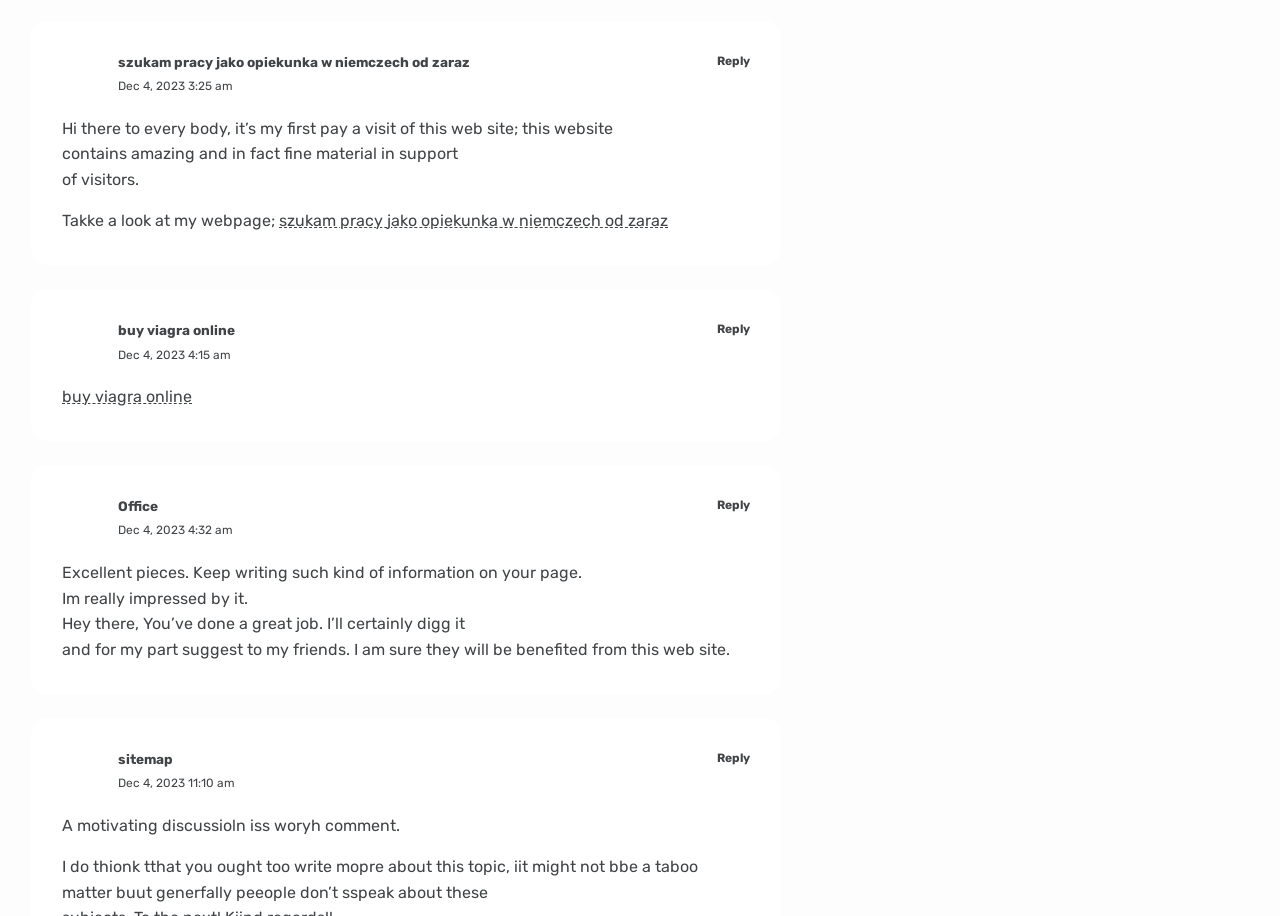What is the latest comment timestamp?
Please answer the question with a detailed response using the information from the screenshot.

I looked at the timestamps associated with each comment and found the latest one to be 'Dec 4, 2023 11:10 am', which is associated with the comment starting with 'A motivating discussioln iss woryh comment.'.